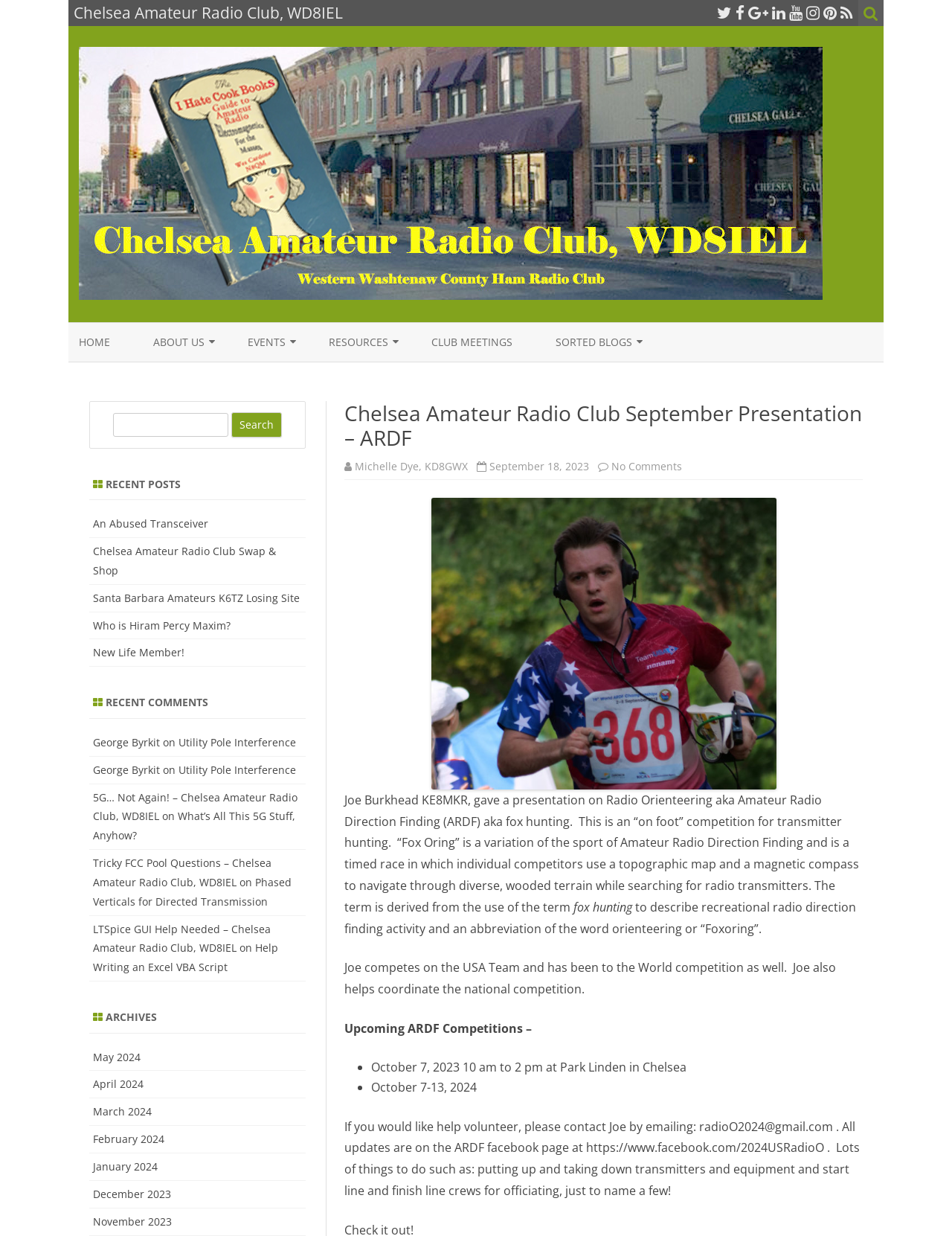Please specify the bounding box coordinates in the format (top-left x, top-left y, bottom-right x, bottom-right y), with values ranging from 0 to 1. Identify the bounding box for the UI component described as follows: alt="Chelsea Amateur Radio Club, WD8IEL"

[0.083, 0.232, 0.864, 0.246]